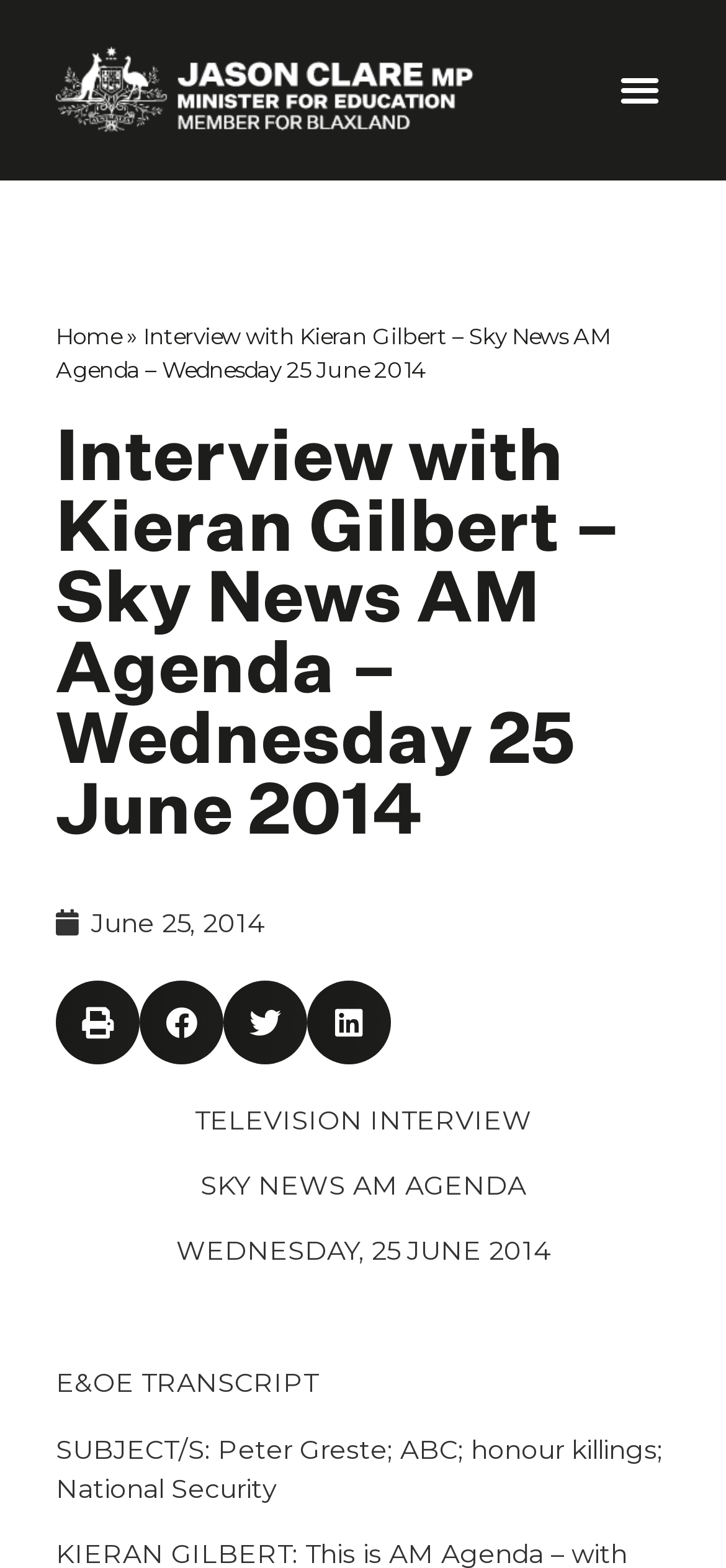What is the date of the interview?
We need a detailed and meticulous answer to the question.

I found the date of the interview by looking at the time element on the webpage, which is located at coordinates [0.126, 0.577, 0.364, 0.599]. The text within this element is 'June 25, 2014', which indicates the date of the interview.